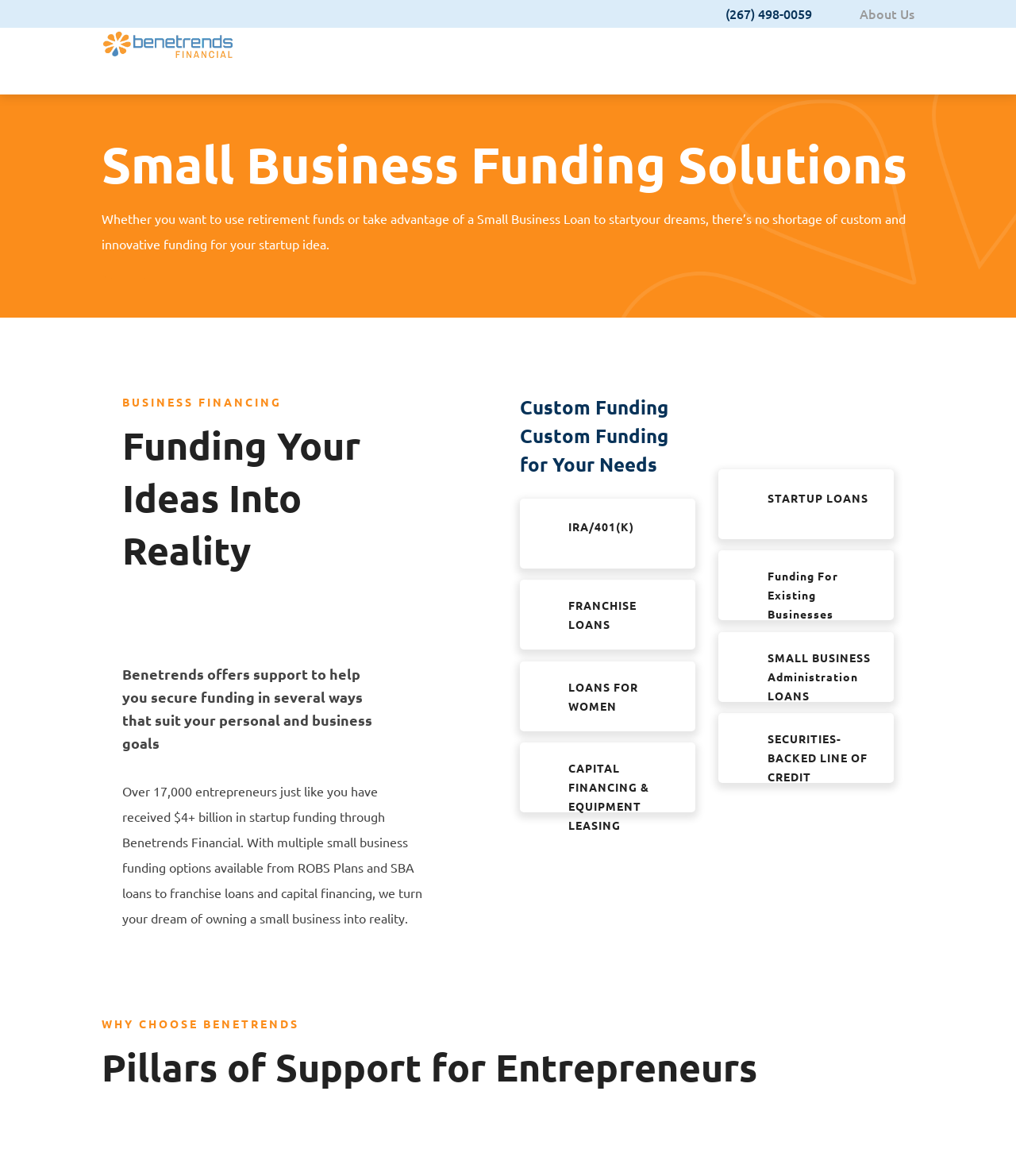Please locate and generate the primary heading on this webpage.

Small Business Funding Solutions